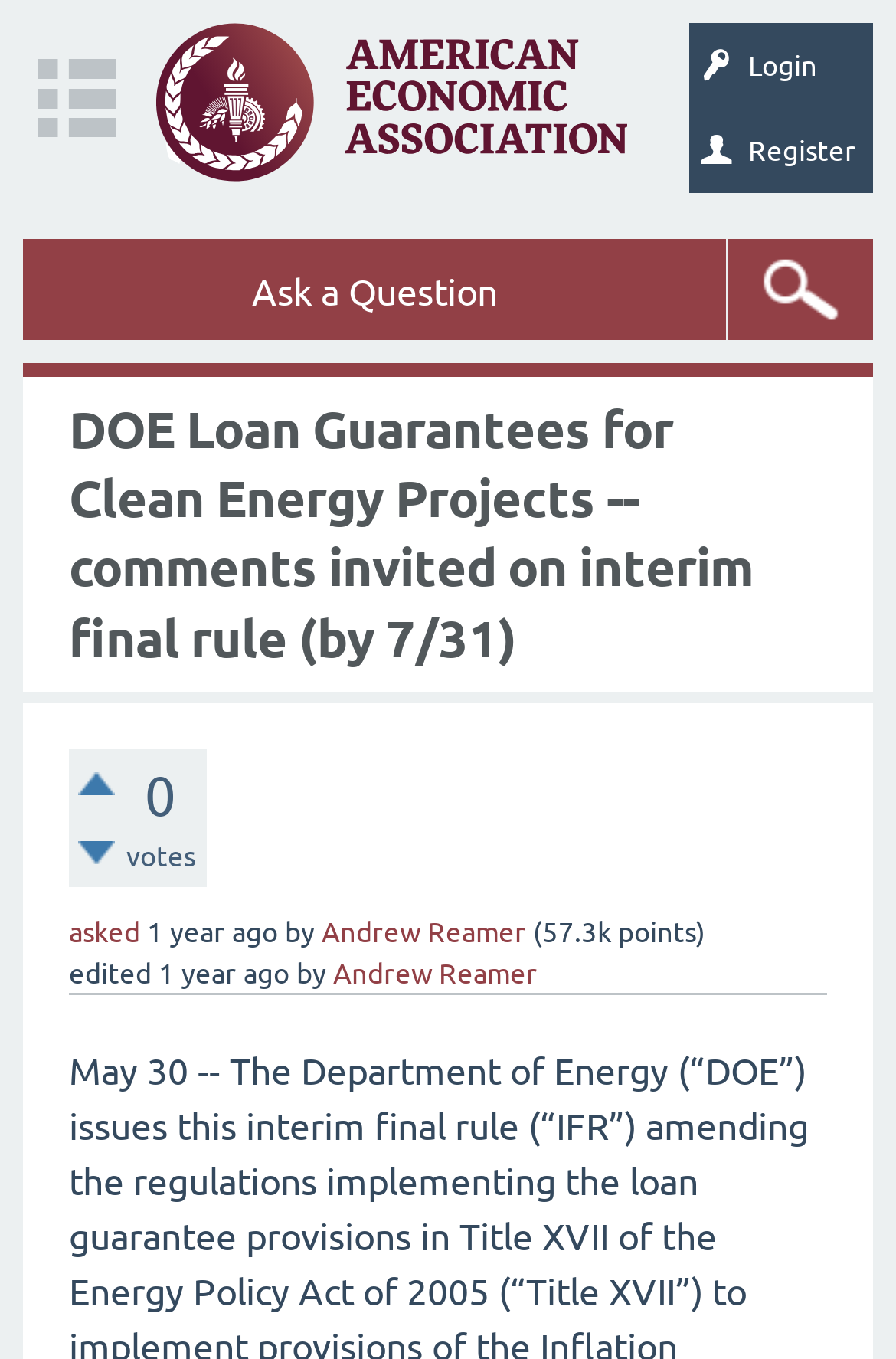Please determine the bounding box coordinates of the section I need to click to accomplish this instruction: "Expand the content".

[0.087, 0.568, 0.128, 0.585]